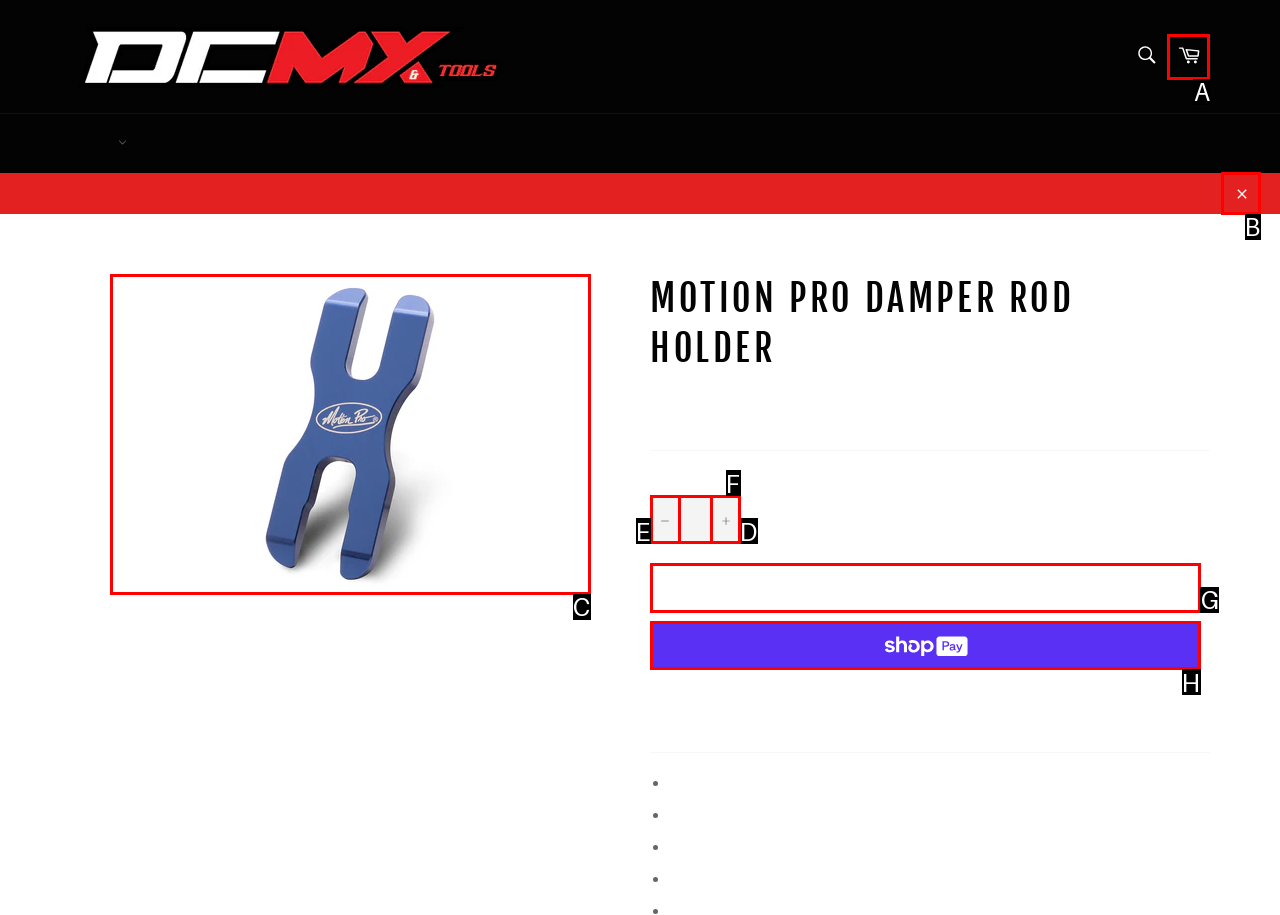Which UI element should you click on to achieve the following task: Add to cart? Provide the letter of the correct option.

G